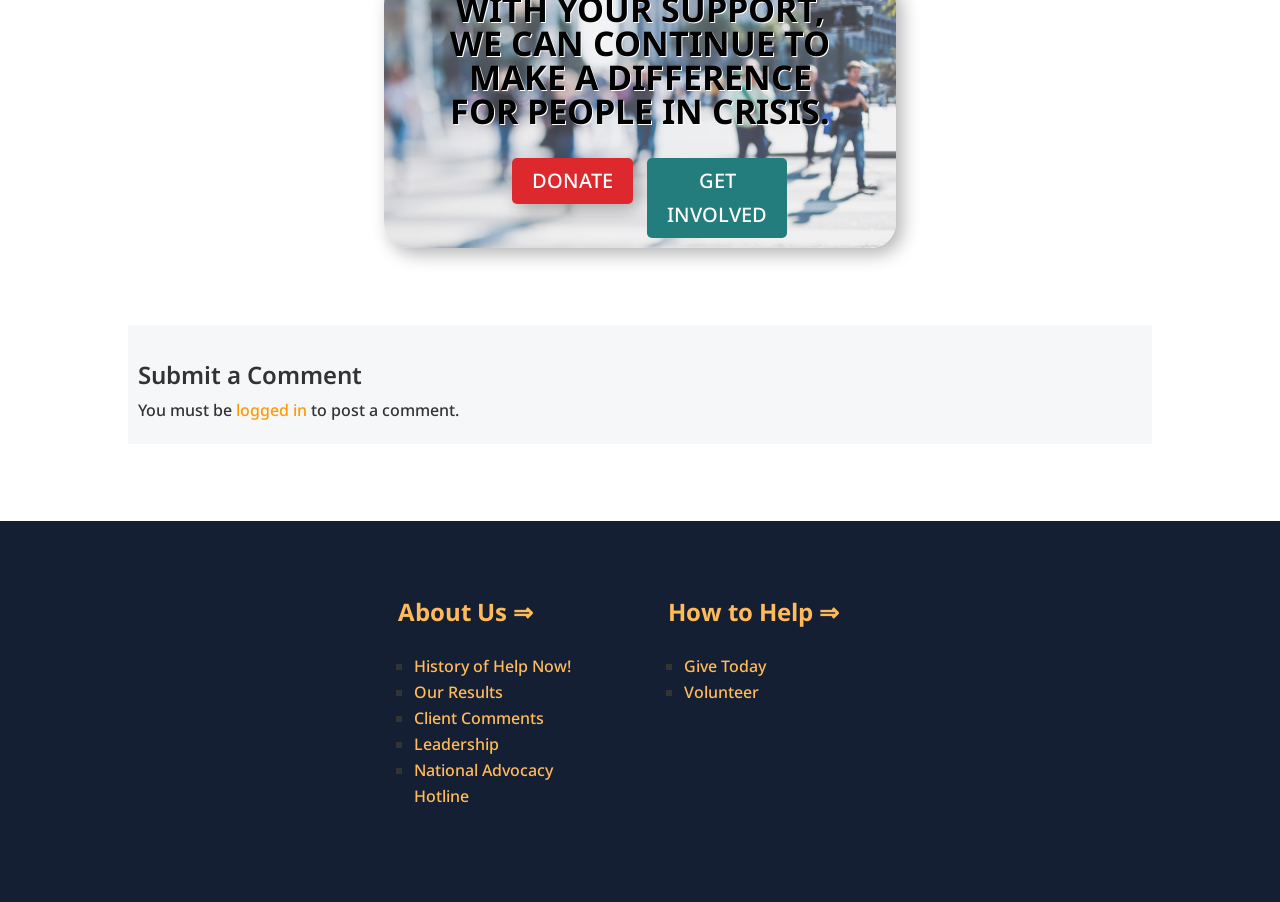Can you look at the image and give a comprehensive answer to the question:
How many links are there in the top section?

The top section of the webpage contains two links, 'DONATE 5' and 'GET INVOLVED 5', which are located at the top of the page with bounding box coordinates [0.4, 0.175, 0.495, 0.226] and [0.505, 0.175, 0.615, 0.264] respectively.